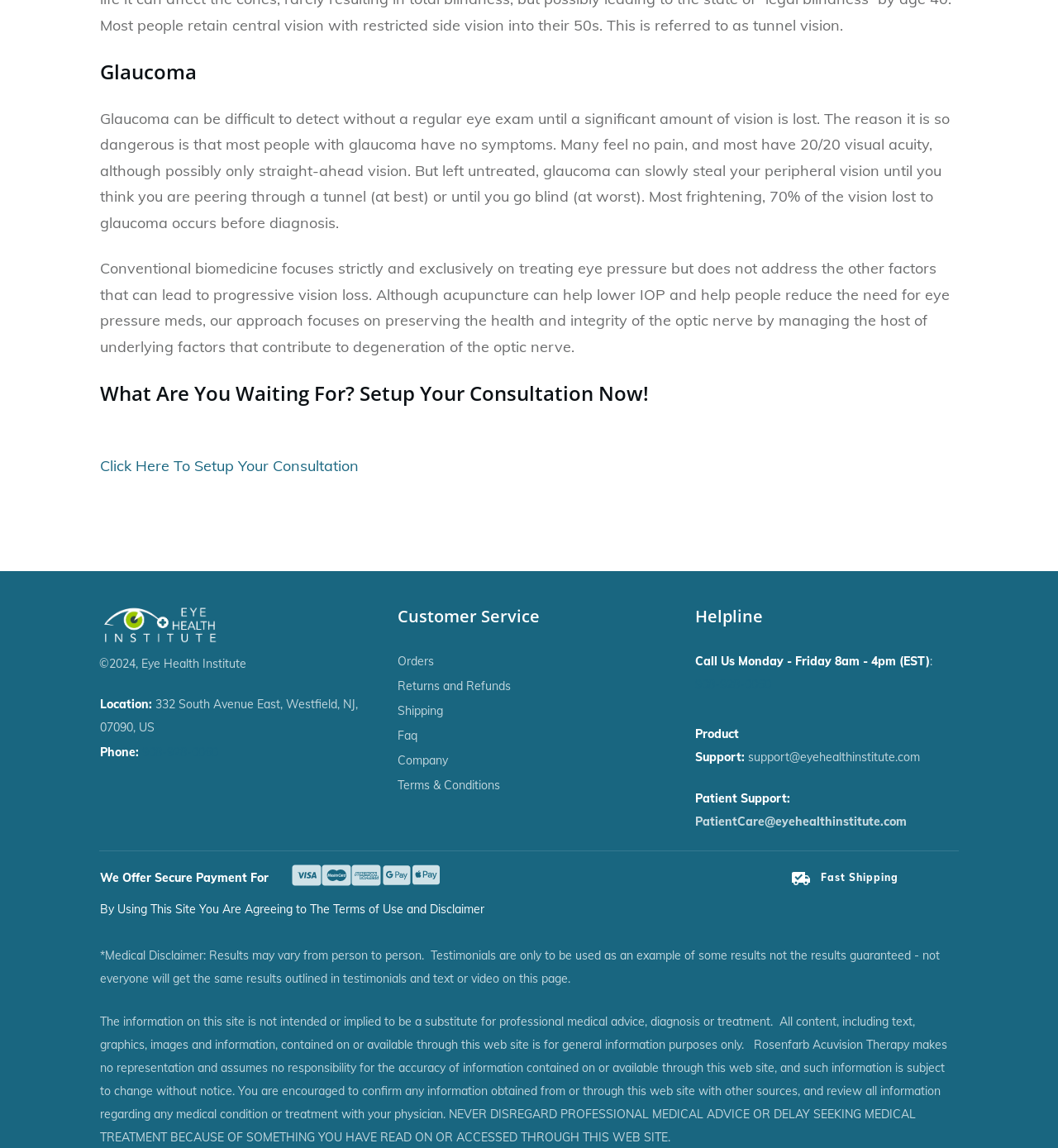Given the element description, predict the bounding box coordinates in the format (top-left x, top-left y, bottom-right x, bottom-right y). Make sure all values are between 0 and 1. Here is the element description: Shipping

[0.376, 0.613, 0.419, 0.626]